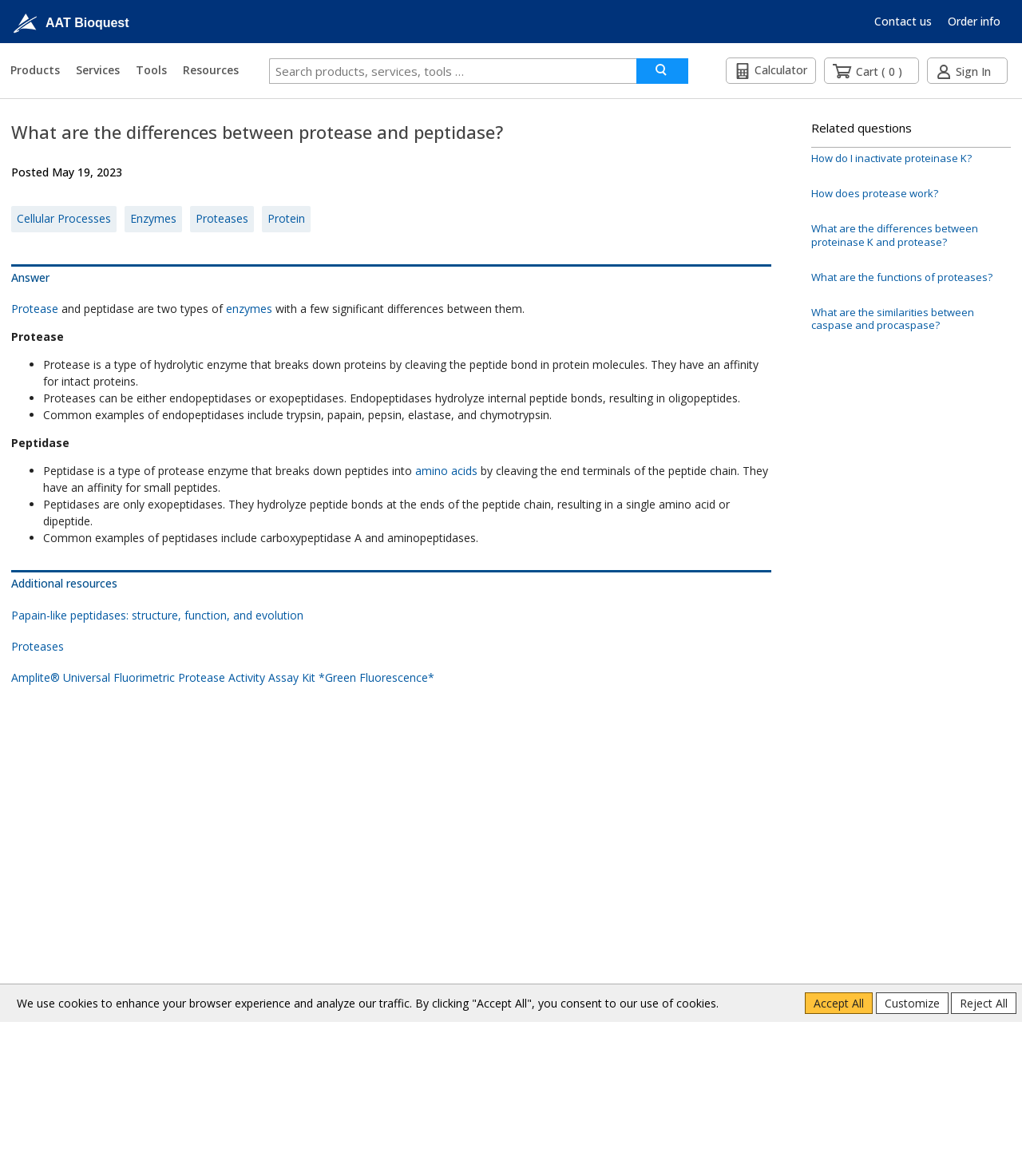Identify the bounding box coordinates for the region of the element that should be clicked to carry out the instruction: "Search products, services, tools …". The bounding box coordinates should be four float numbers between 0 and 1, i.e., [left, top, right, bottom].

[0.263, 0.05, 0.623, 0.071]